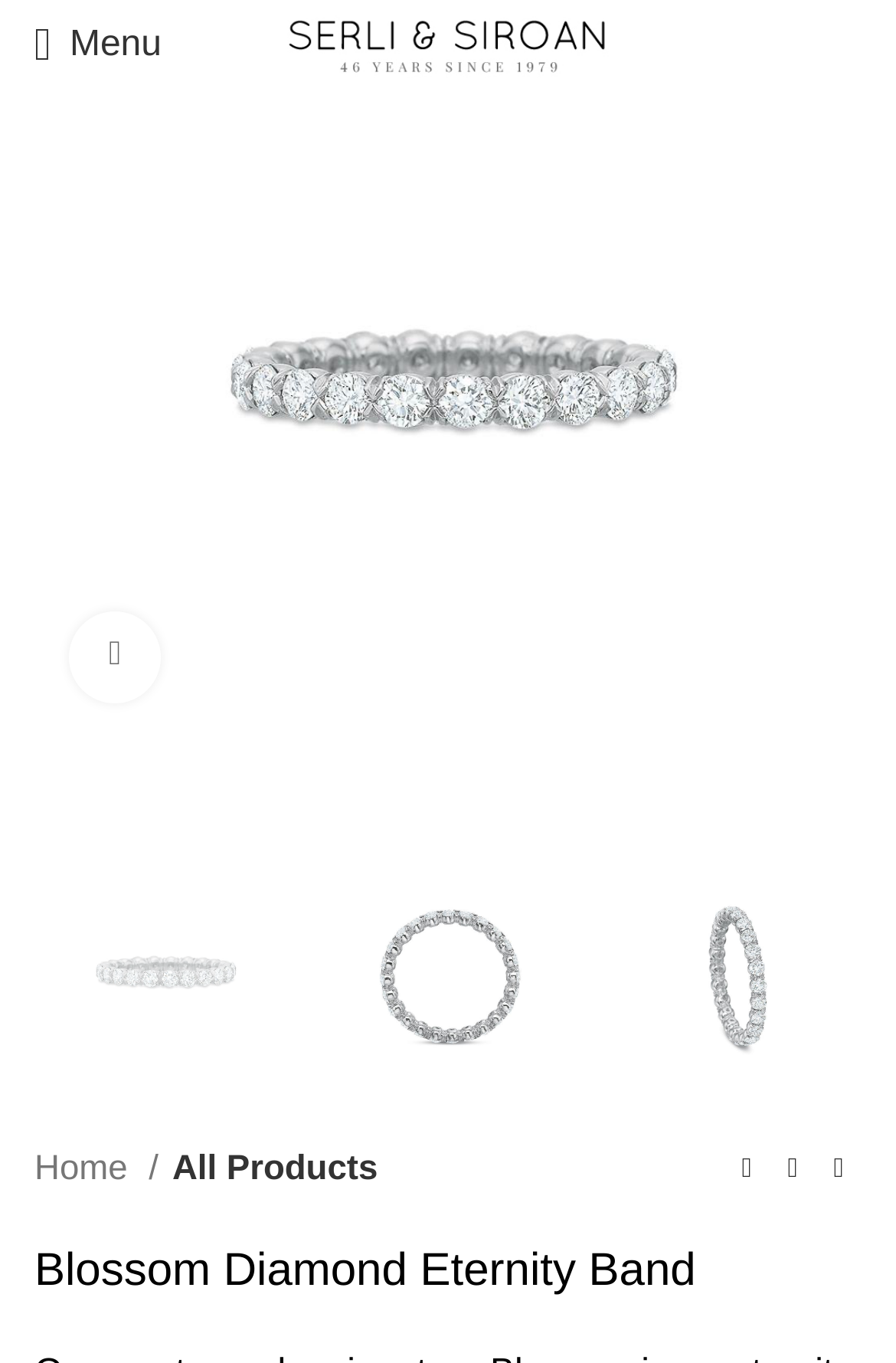Please give a short response to the question using one word or a phrase:
How many navigation links are available in the breadcrumb?

2